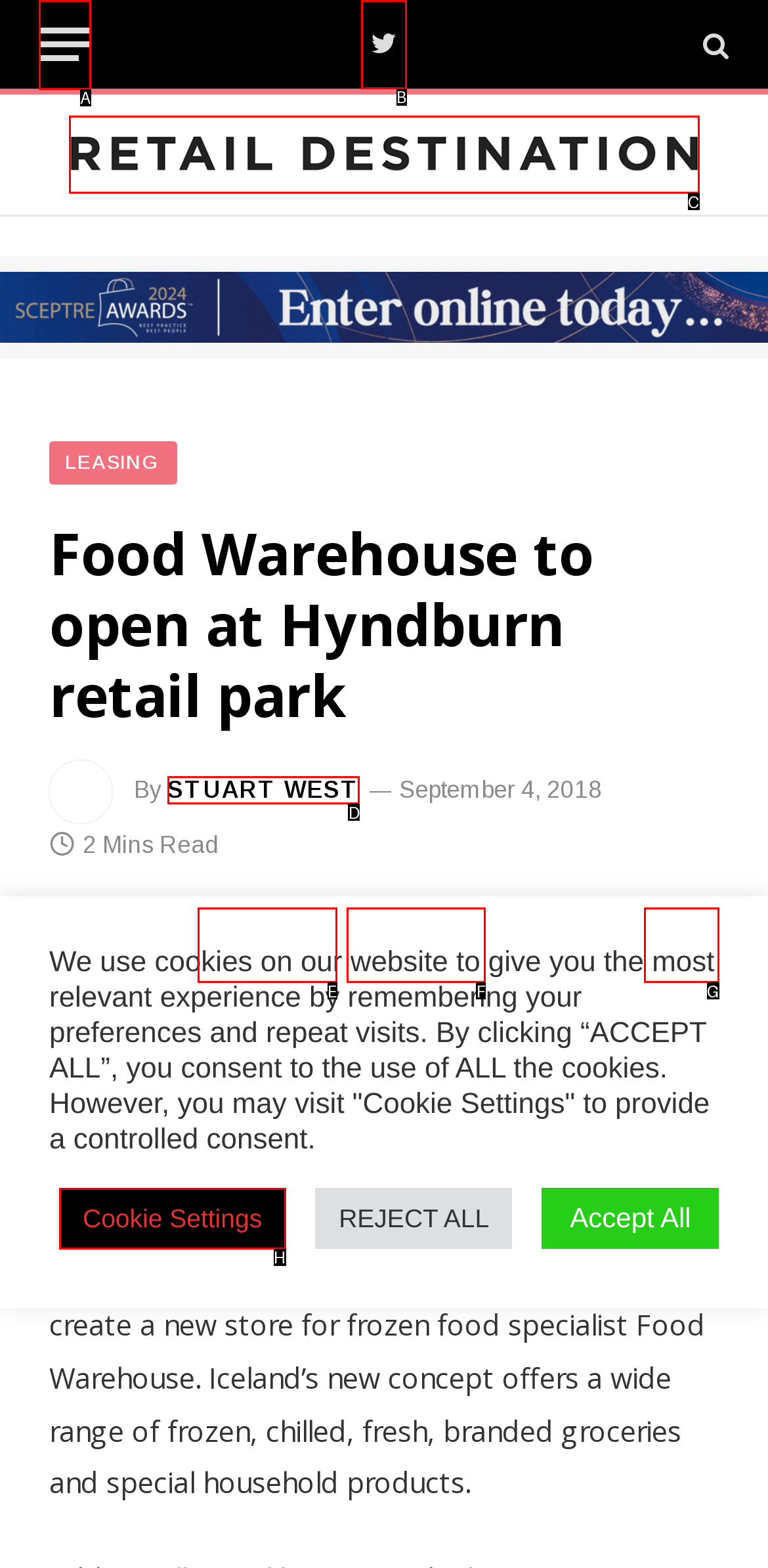To complete the instruction: Click the Menu button, which HTML element should be clicked?
Respond with the option's letter from the provided choices.

A